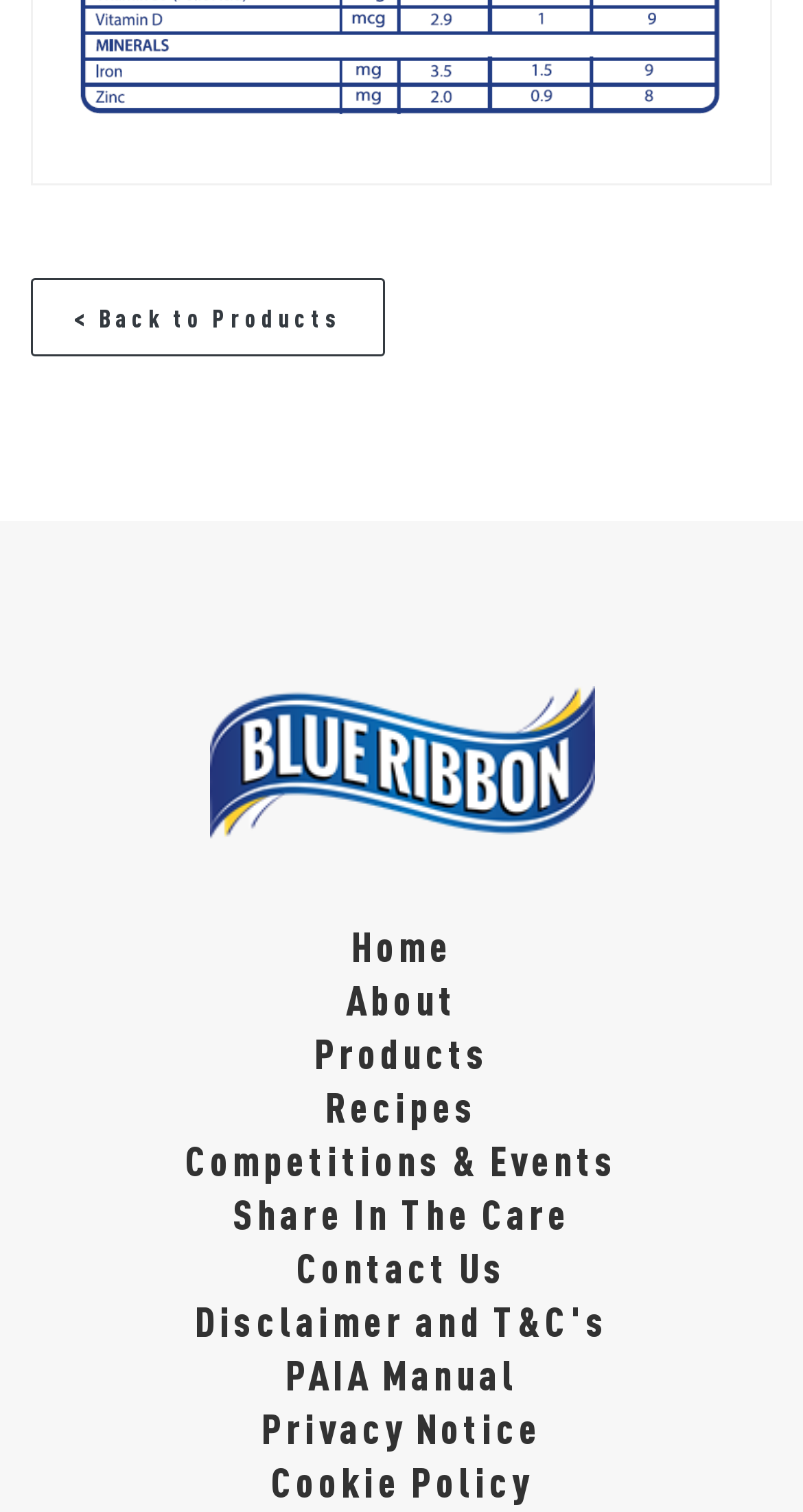Indicate the bounding box coordinates of the element that must be clicked to execute the instruction: "visit home page". The coordinates should be given as four float numbers between 0 and 1, i.e., [left, top, right, bottom].

[0.26, 0.488, 0.74, 0.514]